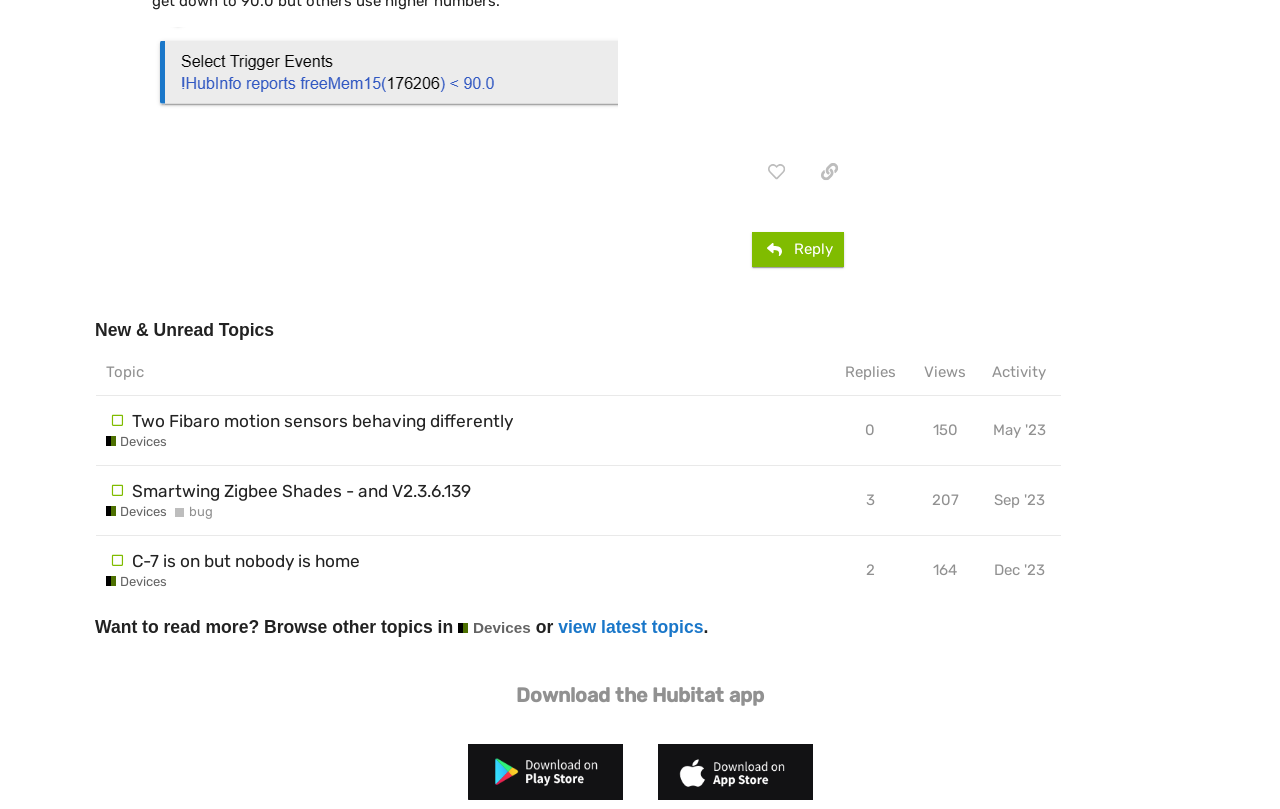Identify the bounding box coordinates of the clickable region required to complete the instruction: "Go to Home". The coordinates should be given as four float numbers within the range of 0 and 1, i.e., [left, top, right, bottom].

None